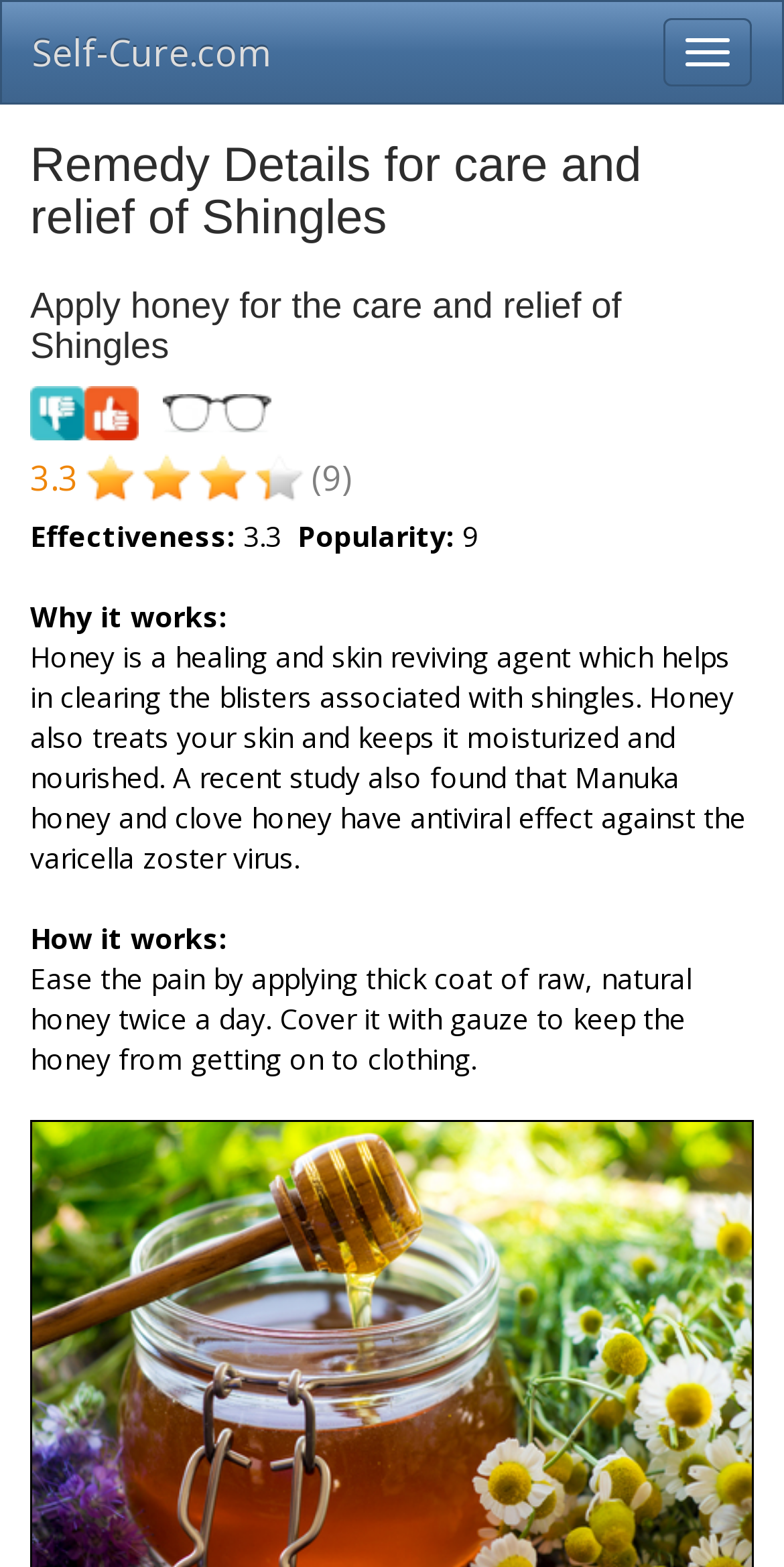Provide a one-word or brief phrase answer to the question:
How often should you apply honey for shingles?

Twice a day